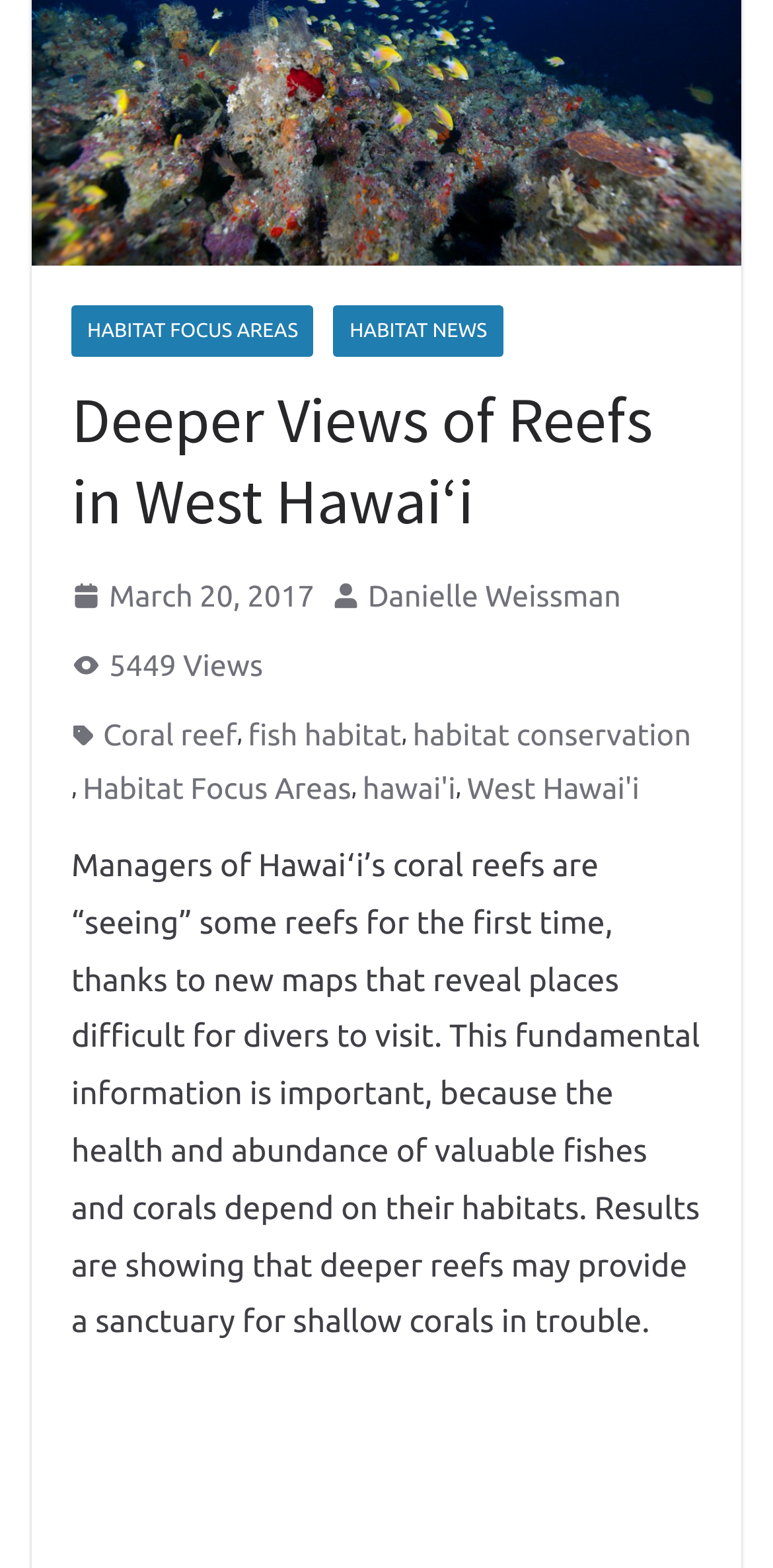Using the provided description: "March 20, 2017", find the bounding box coordinates of the corresponding UI element. The output should be four float numbers between 0 and 1, in the format [left, top, right, bottom].

[0.092, 0.363, 0.407, 0.397]